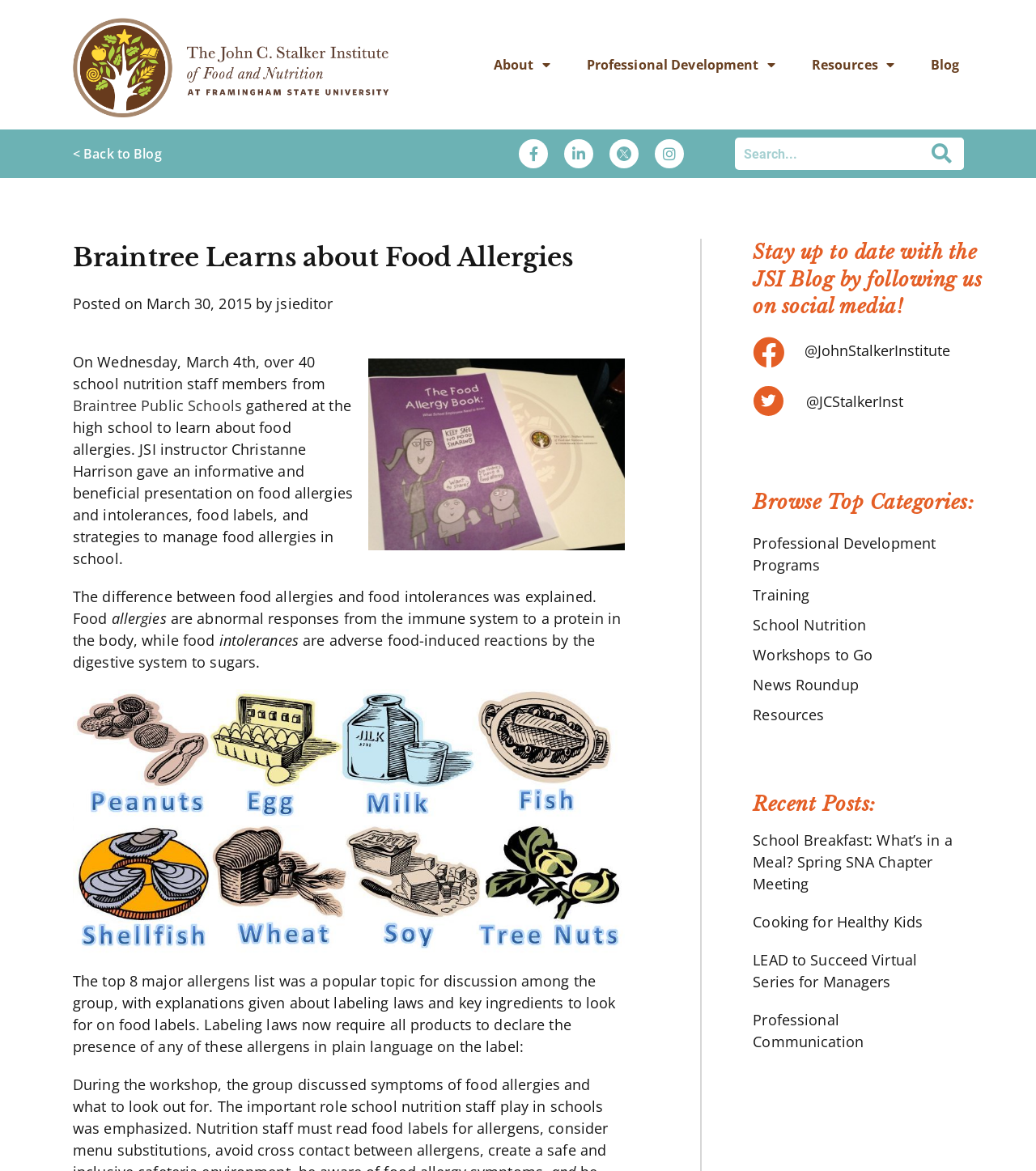Please locate the bounding box coordinates for the element that should be clicked to achieve the following instruction: "Read the 'Braintree Learns about Food Allergies' article". Ensure the coordinates are given as four float numbers between 0 and 1, i.e., [left, top, right, bottom].

[0.07, 0.204, 0.603, 0.236]